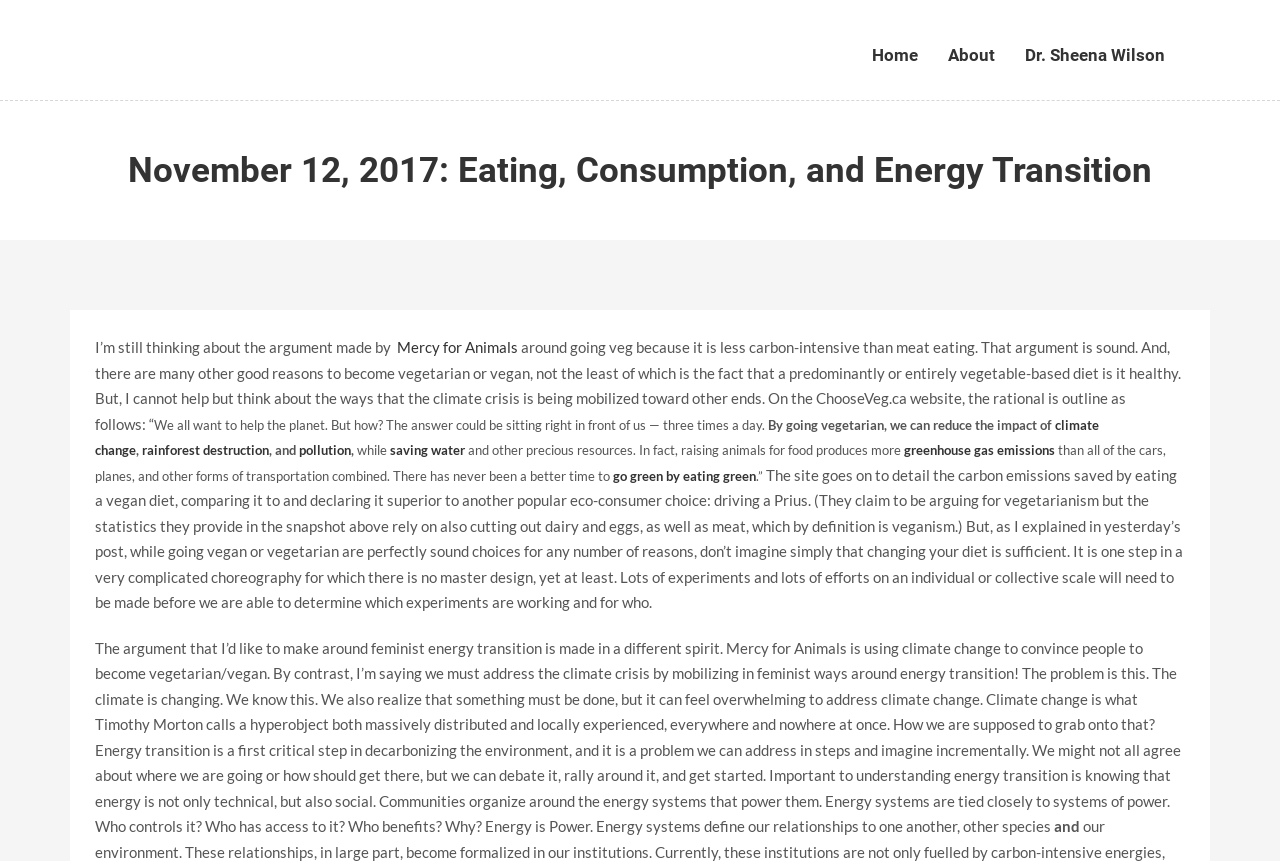Select the bounding box coordinates of the element I need to click to carry out the following instruction: "Click on the 'Home' link".

[0.67, 0.035, 0.729, 0.116]